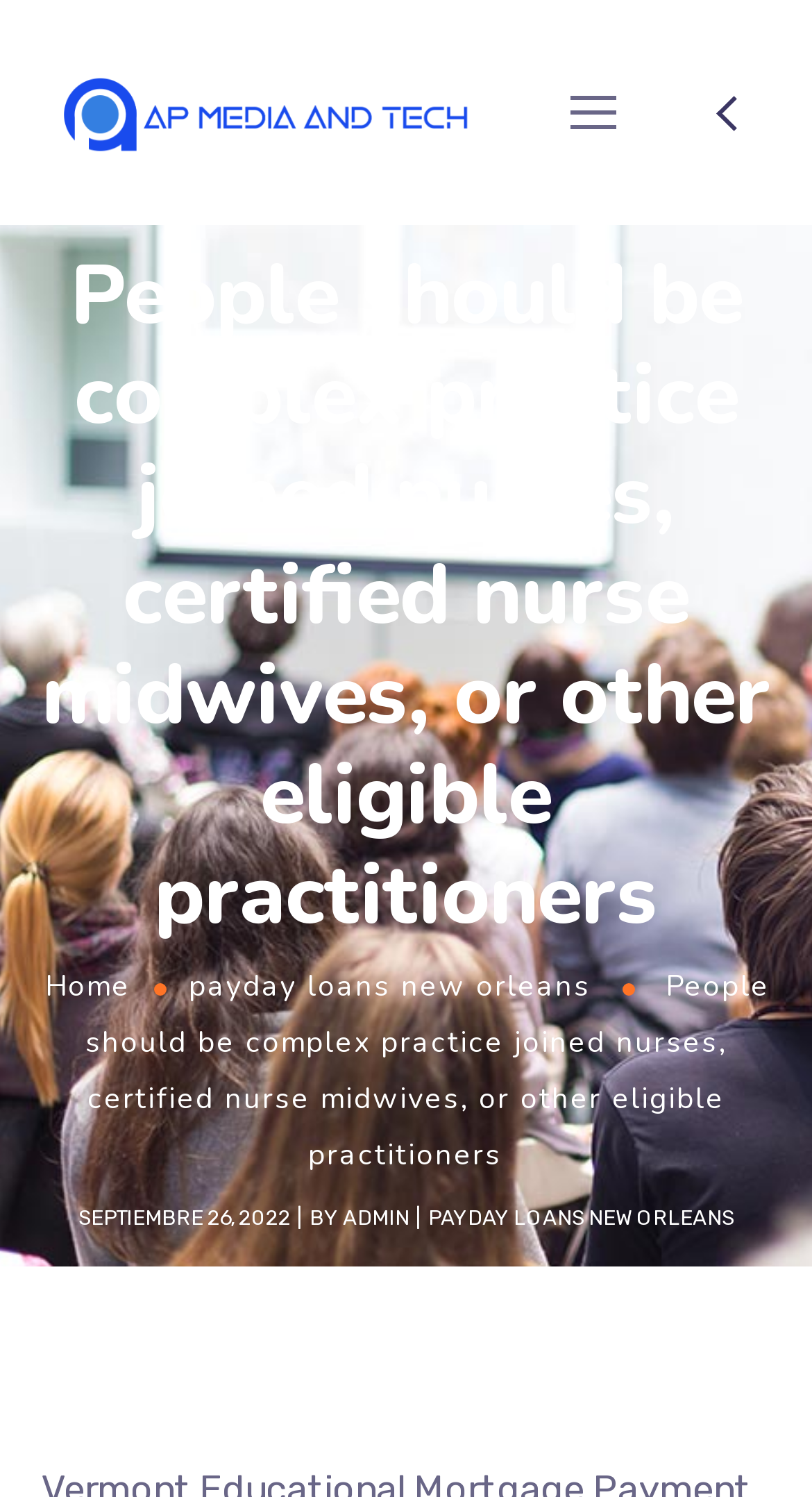Find and extract the text of the primary heading on the webpage.

People should be complex practice joined nurses, certified nurse midwives, or other eligible practitioners